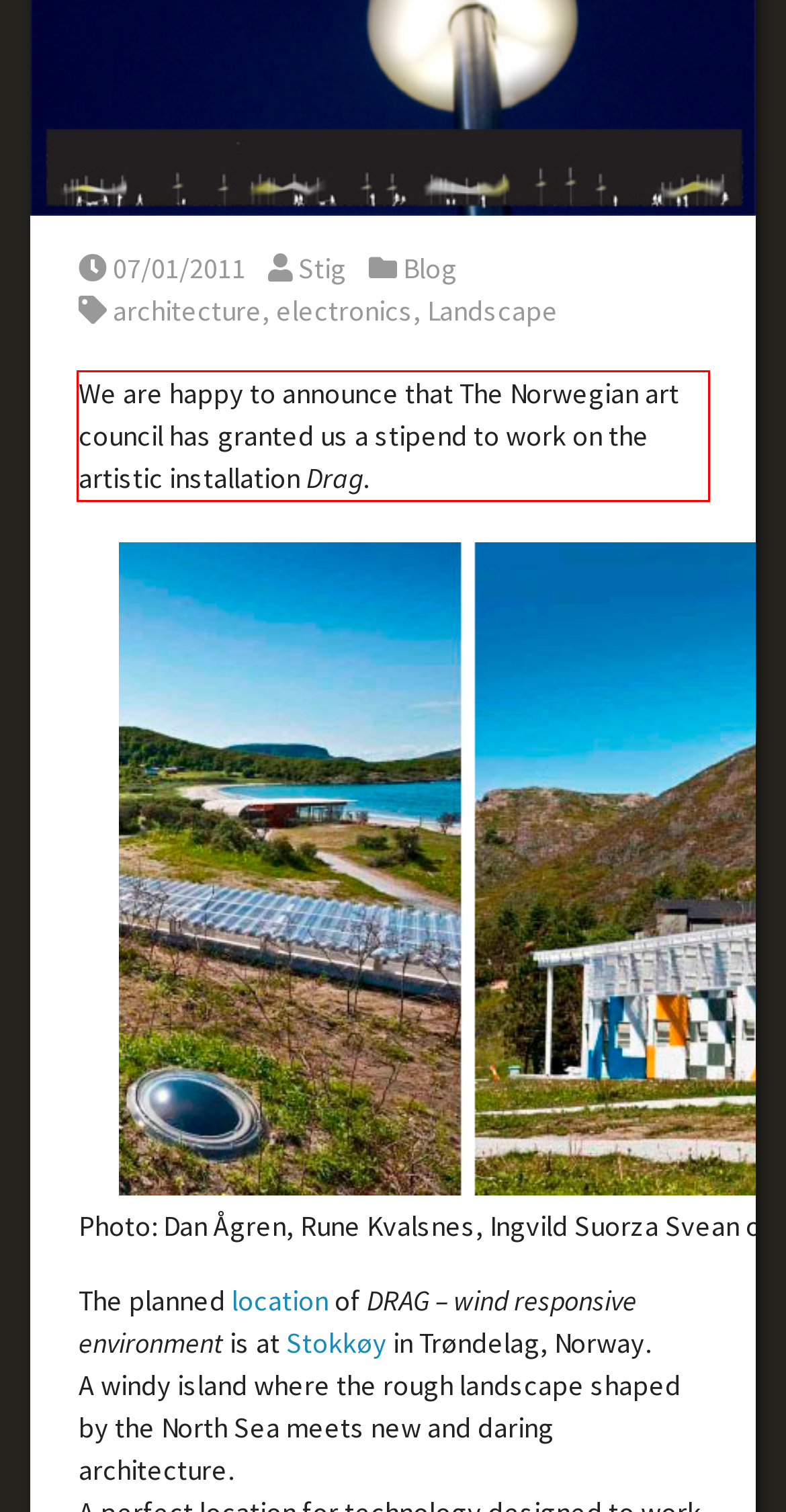Examine the webpage screenshot and use OCR to recognize and output the text within the red bounding box.

We are happy to announce that The Norwegian art council has granted us a stipend to work on the artistic installation Drag.